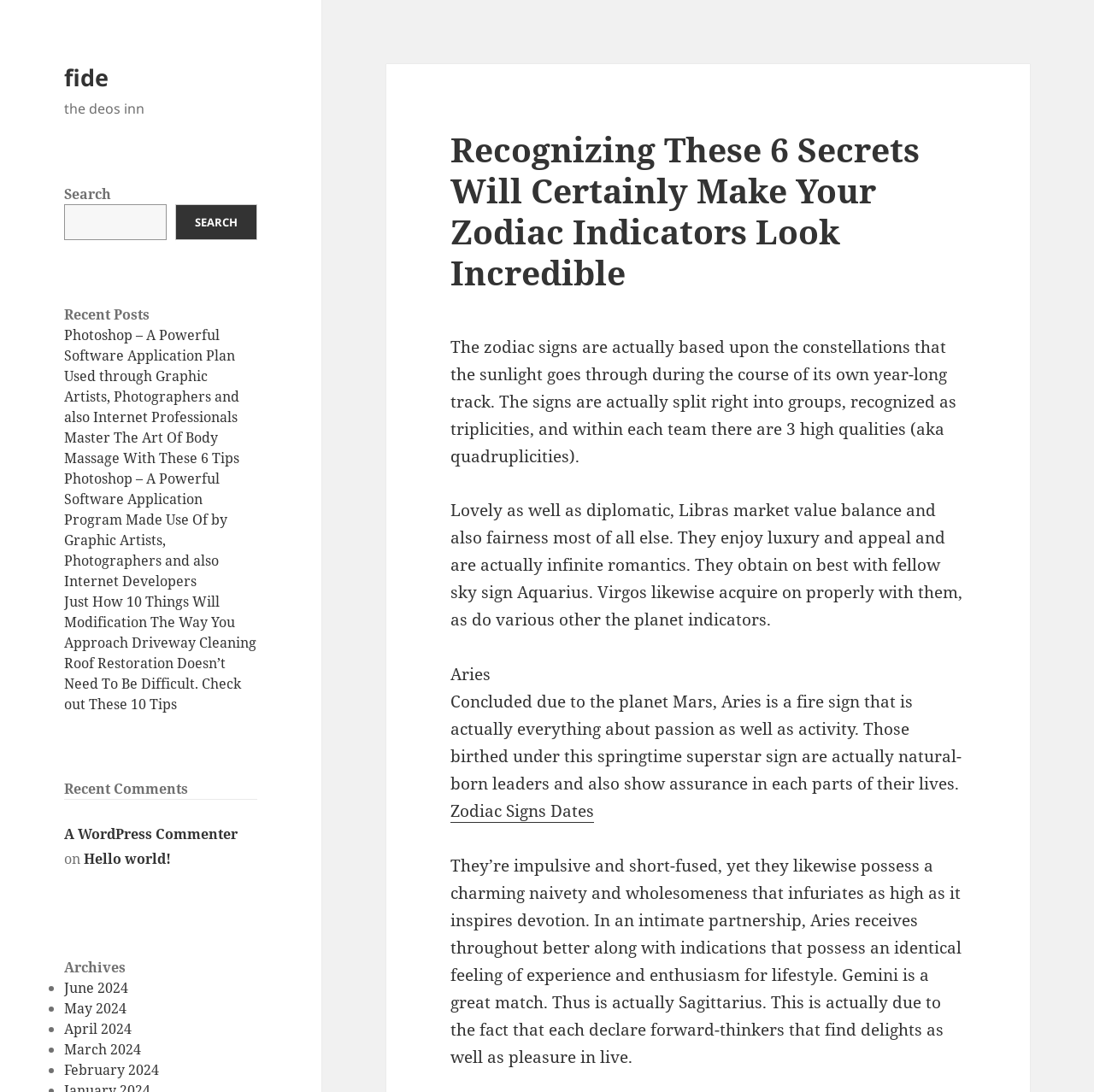Identify the first-level heading on the webpage and generate its text content.

Recognizing These 6 Secrets Will Certainly Make Your Zodiac Indicators Look Incredible